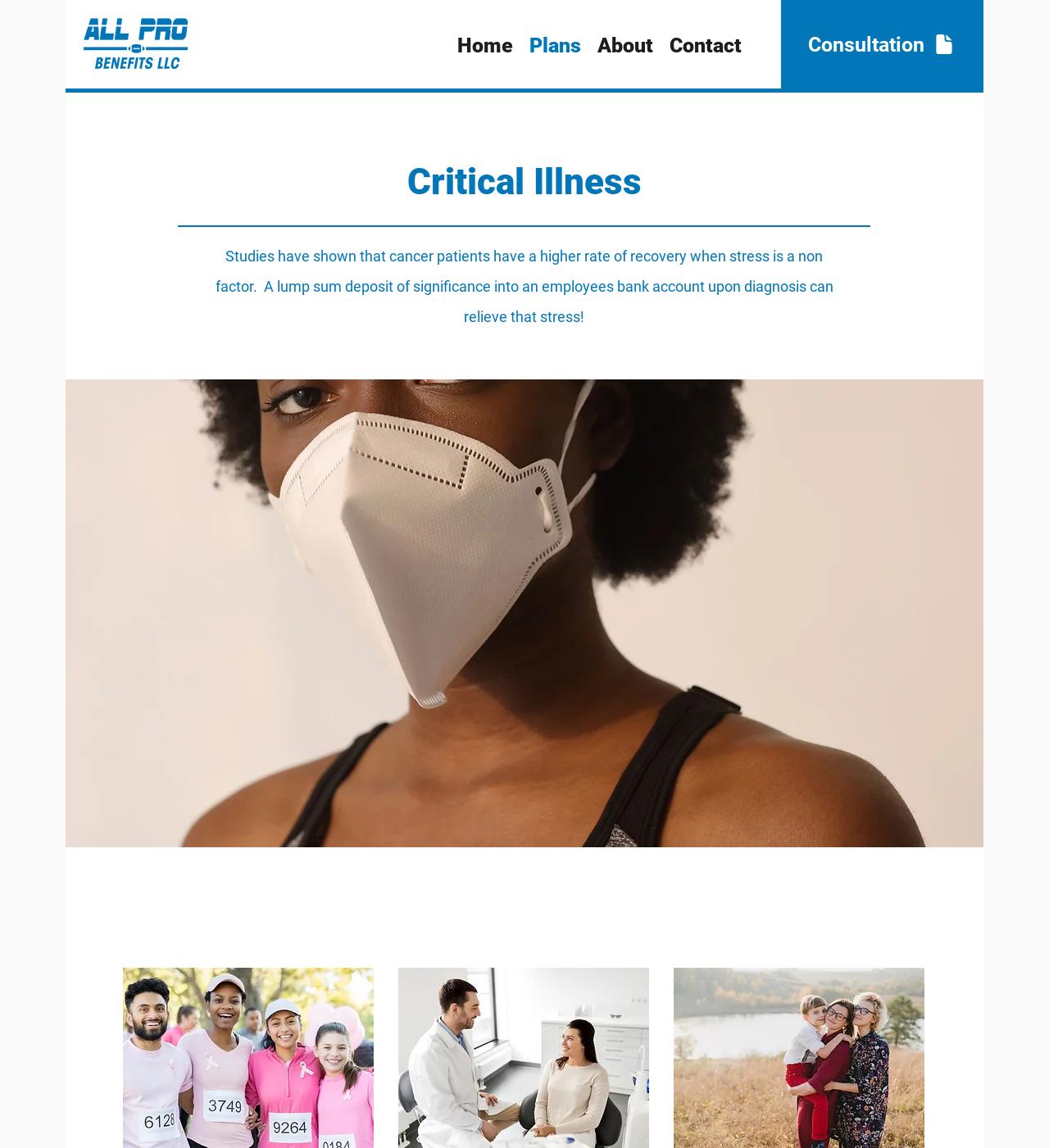Give a concise answer using one word or a phrase to the following question:
How many navigation links are there?

4